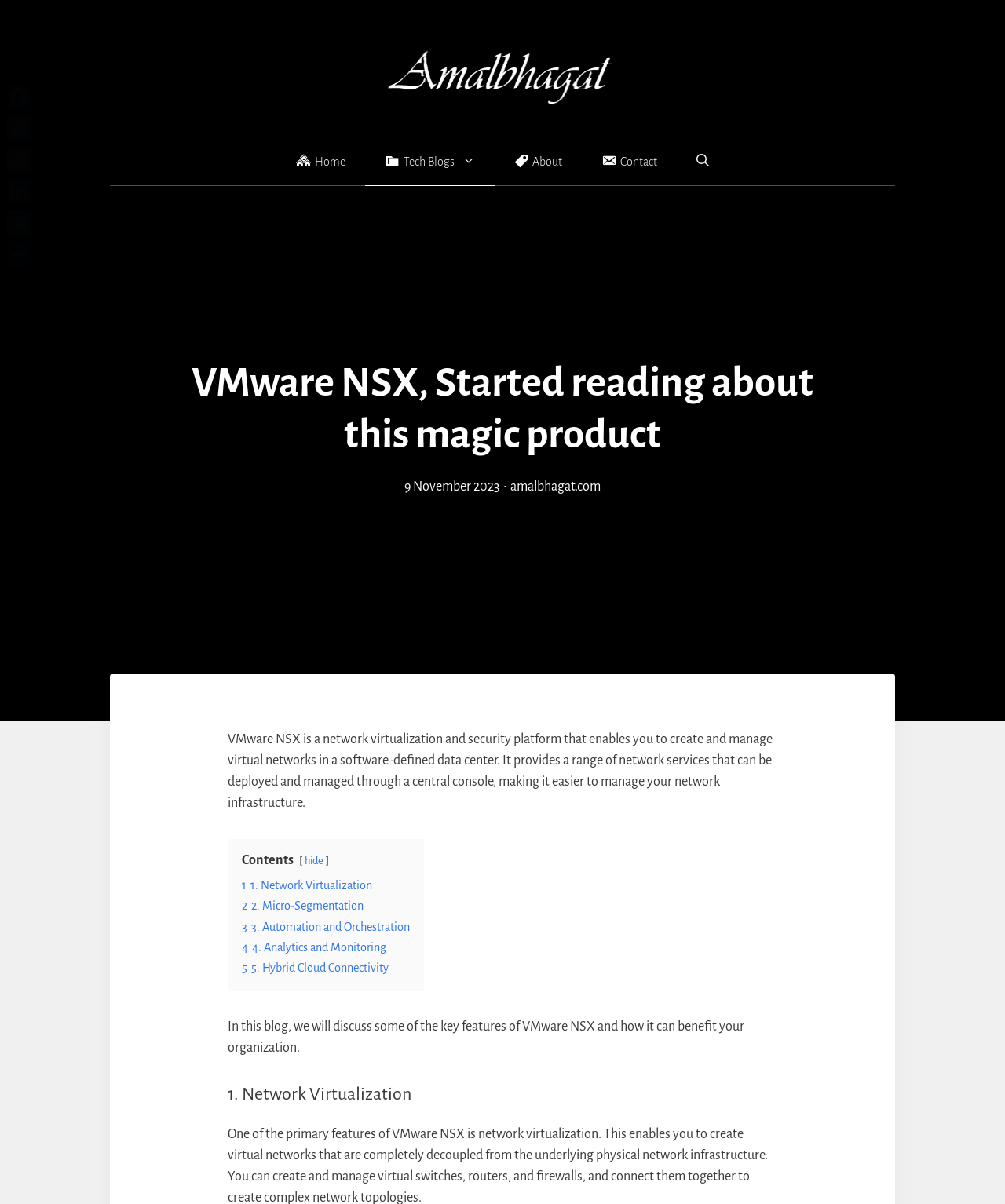Identify the bounding box coordinates for the element you need to click to achieve the following task: "Share on Facebook". The coordinates must be four float values ranging from 0 to 1, formatted as [left, top, right, bottom].

[0.003, 0.068, 0.034, 0.094]